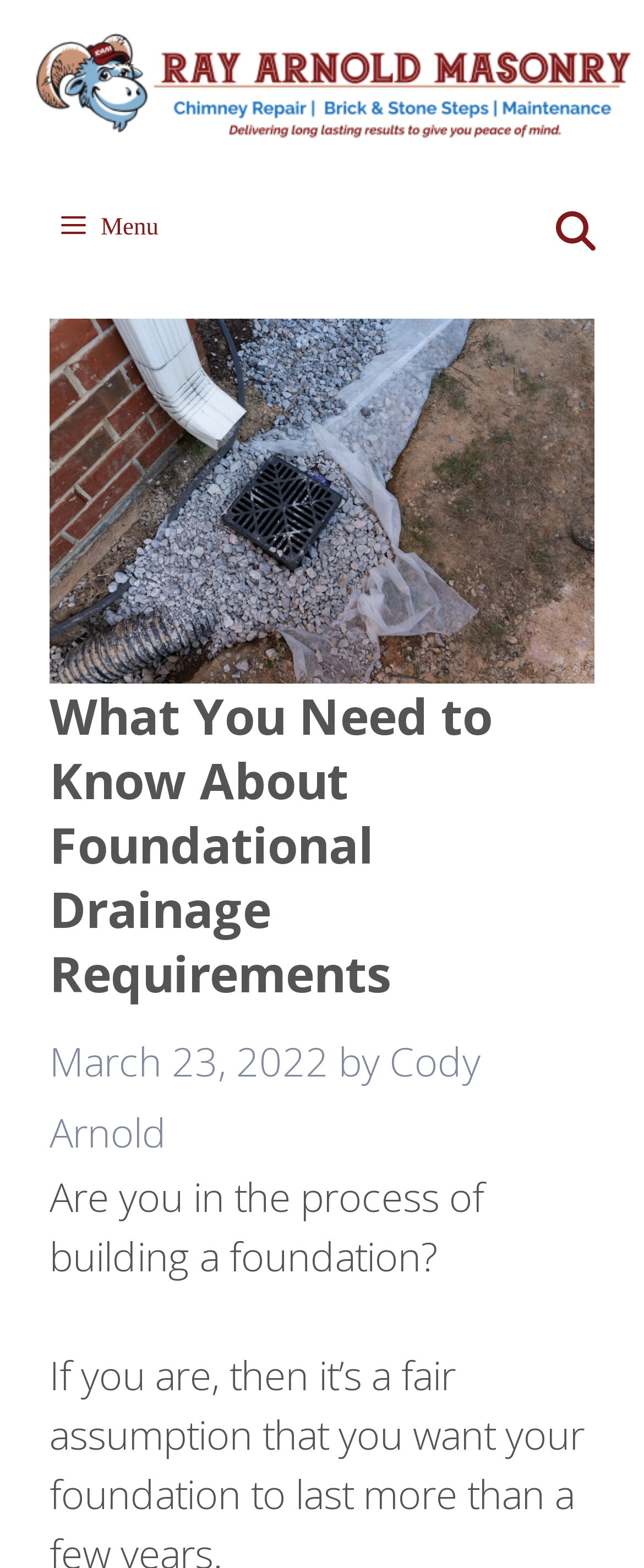Please determine the main heading text of this webpage.

What You Need to Know About Foundational Drainage Requirements